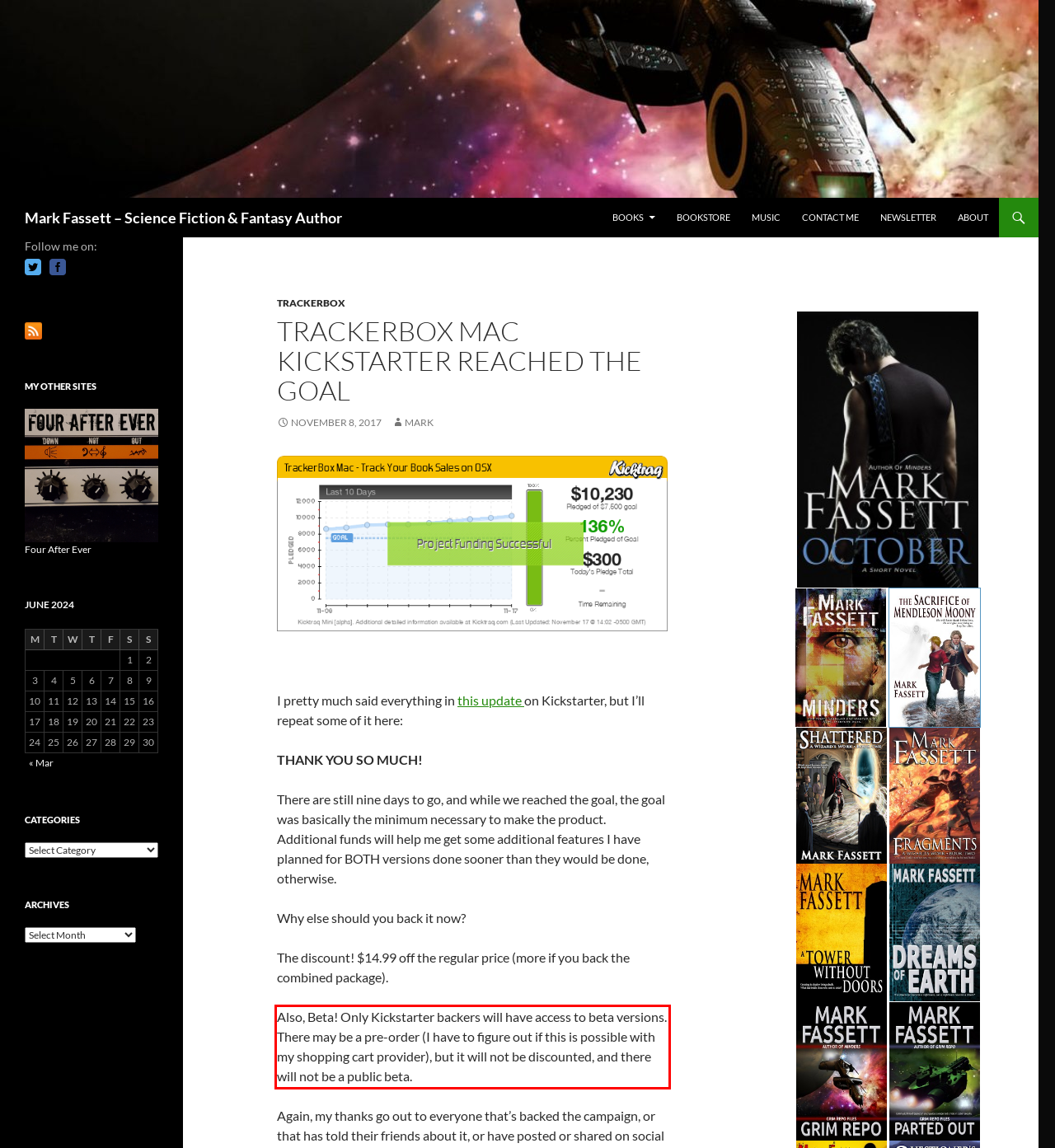Using OCR, extract the text content found within the red bounding box in the given webpage screenshot.

Also, Beta! Only Kickstarter backers will have access to beta versions. There may be a pre-order (I have to figure out if this is possible with my shopping cart provider), but it will not be discounted, and there will not be a public beta.